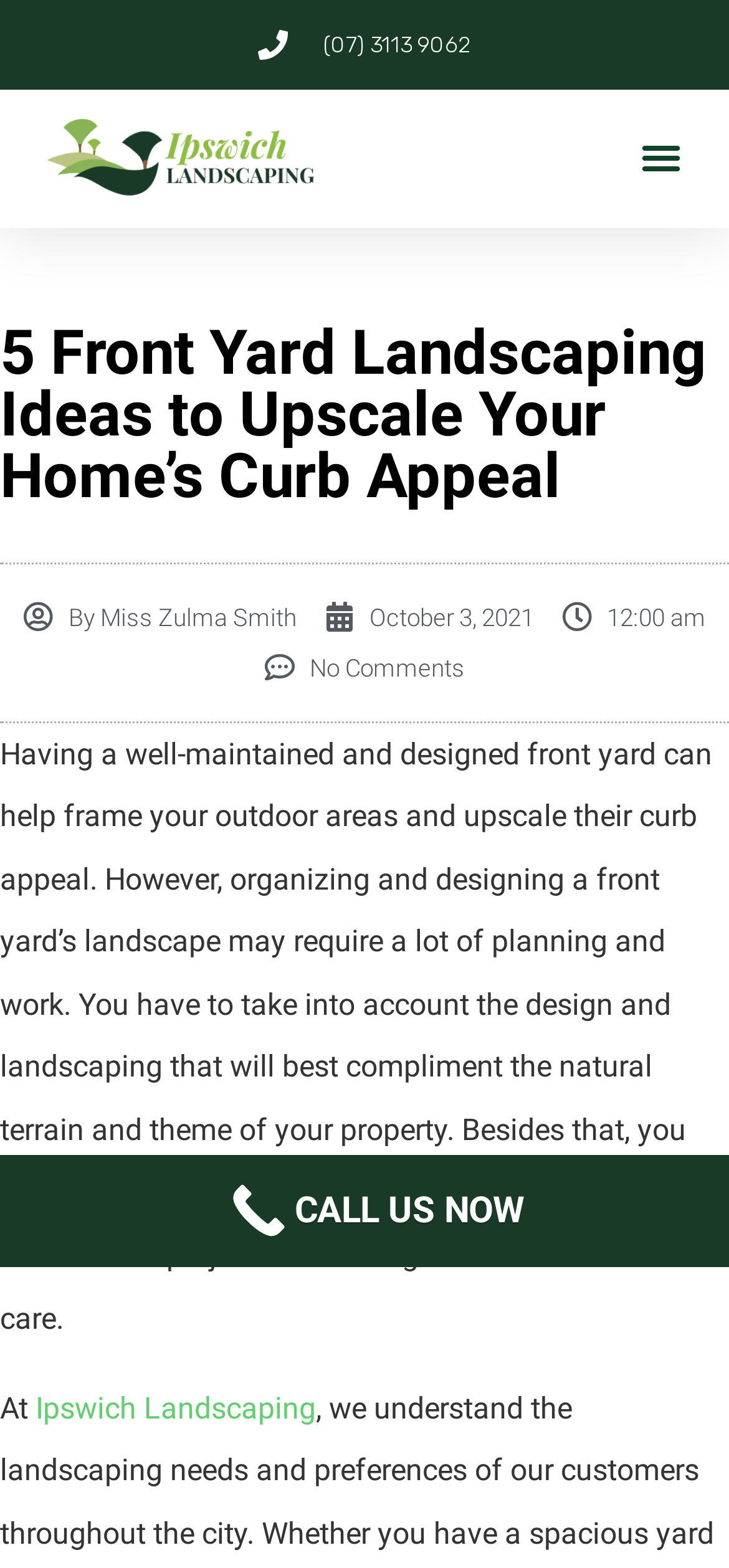Present a detailed account of what is displayed on the webpage.

This webpage is about front yard landscaping ideas to improve a home's curb appeal. At the top, there is a phone number "(07) 3113 9062" and a link to an unknown page. To the right of these elements, there is a "Menu Toggle" button. Below these elements, there is a heading that reads "5 Front Yard Landscaping Ideas to Upscale Your Home’s Curb Appeal". 

Under the heading, there are two links: one to the author "Miss Zulma Smith" and another to the date "October 3, 2021". The date link has a nested time element with the text "12:00 am". To the right of these links, there is another link that reads "No Comments". 

Below these links, there is a large block of text that discusses the importance of well-maintained and designed front yards, and the challenges of planning and executing a landscaping project. The text also mentions considering the budget, effort, and long-term maintenance of the project. 

At the bottom of the page, there is a sentence that starts with "At" and is followed by a link to "Ipswich Landscaping".